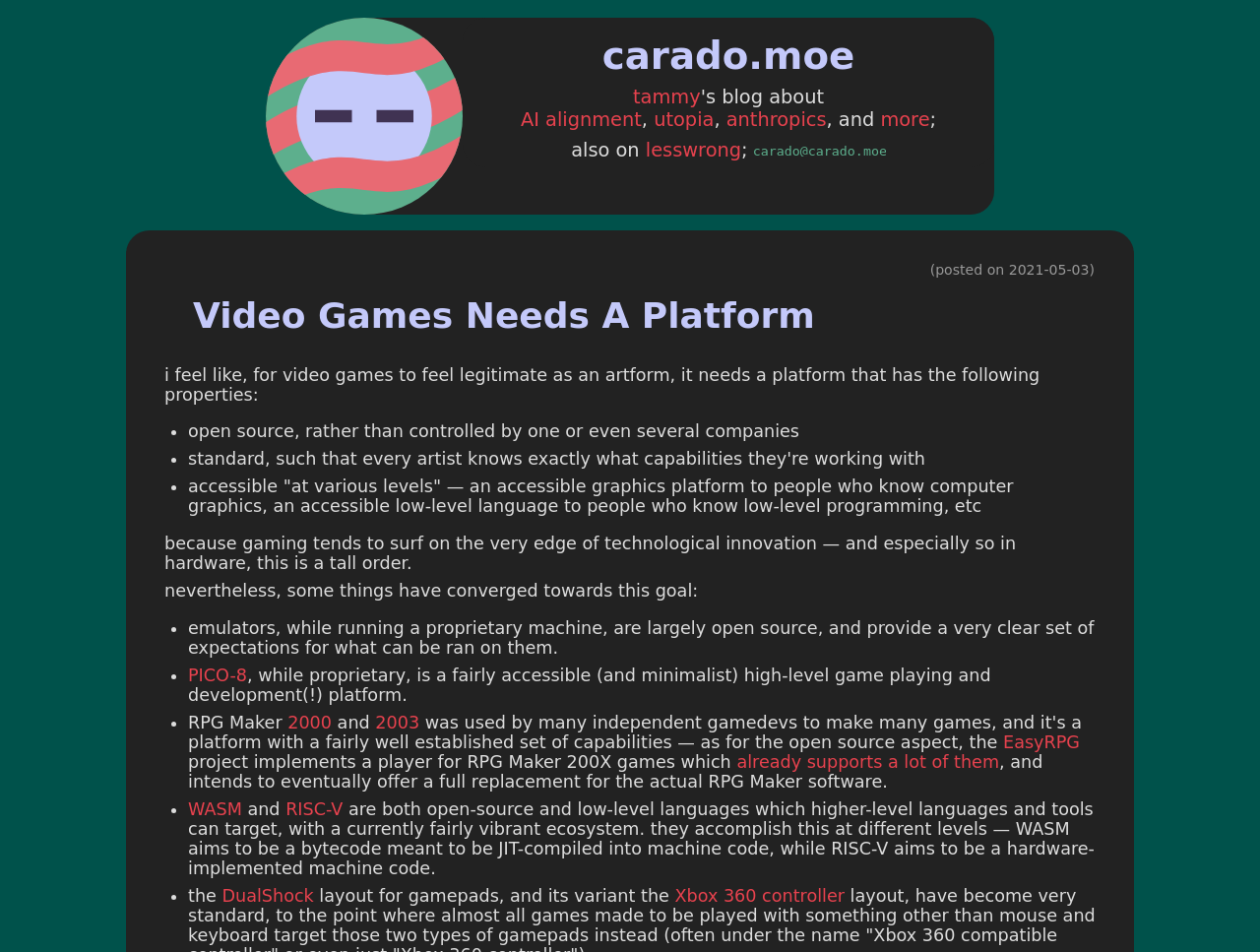Could you please study the image and provide a detailed answer to the question:
What is the purpose of the PICO-8 platform?

The purpose of the PICO-8 platform can be inferred from the context in which it is mentioned, where it says 'PICO-8, while proprietary, is a fairly accessible (and minimalist) high-level game playing and development(!) platform'.